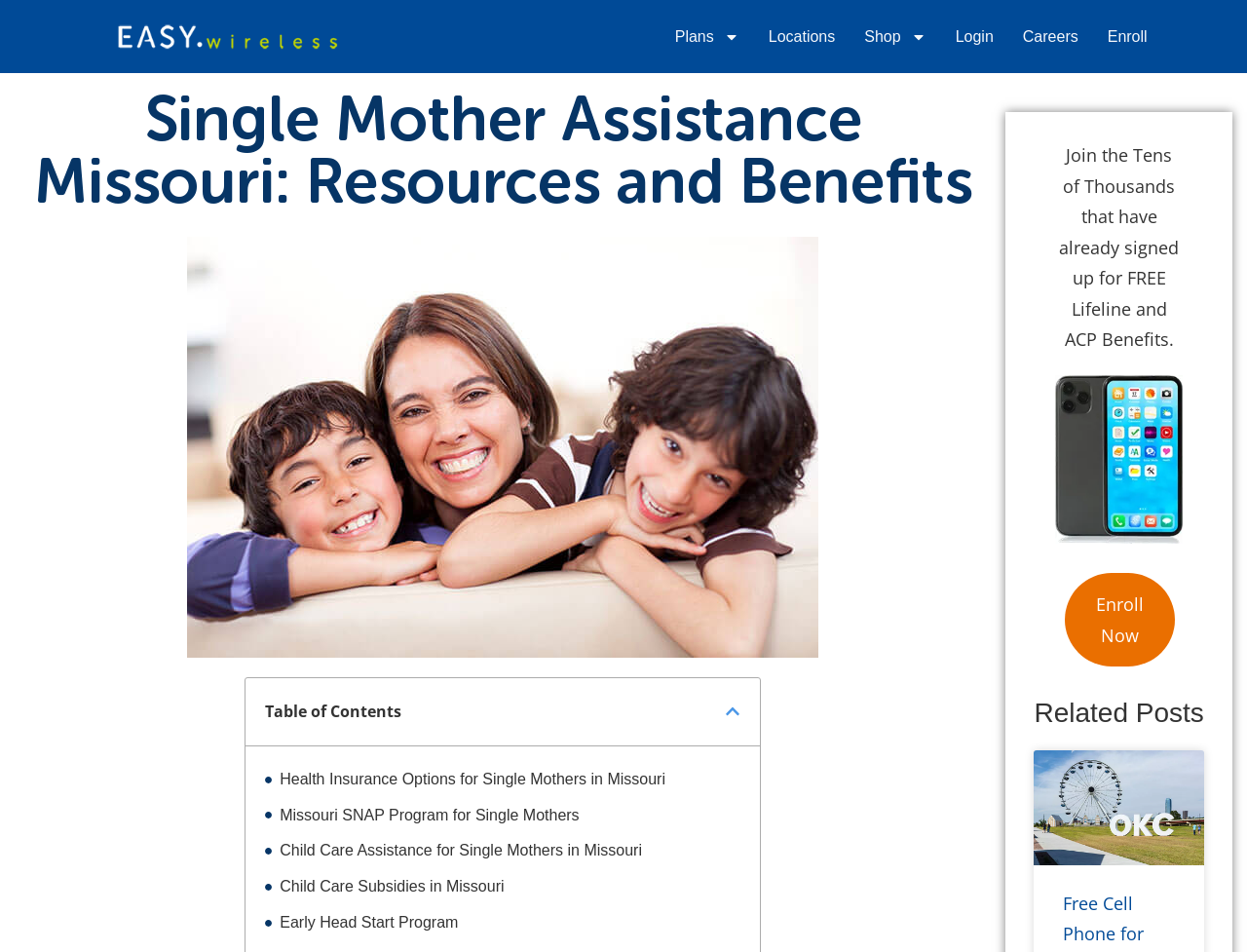Please determine the bounding box coordinates of the section I need to click to accomplish this instruction: "Explore 'Related Posts'".

[0.81, 0.735, 0.984, 0.764]